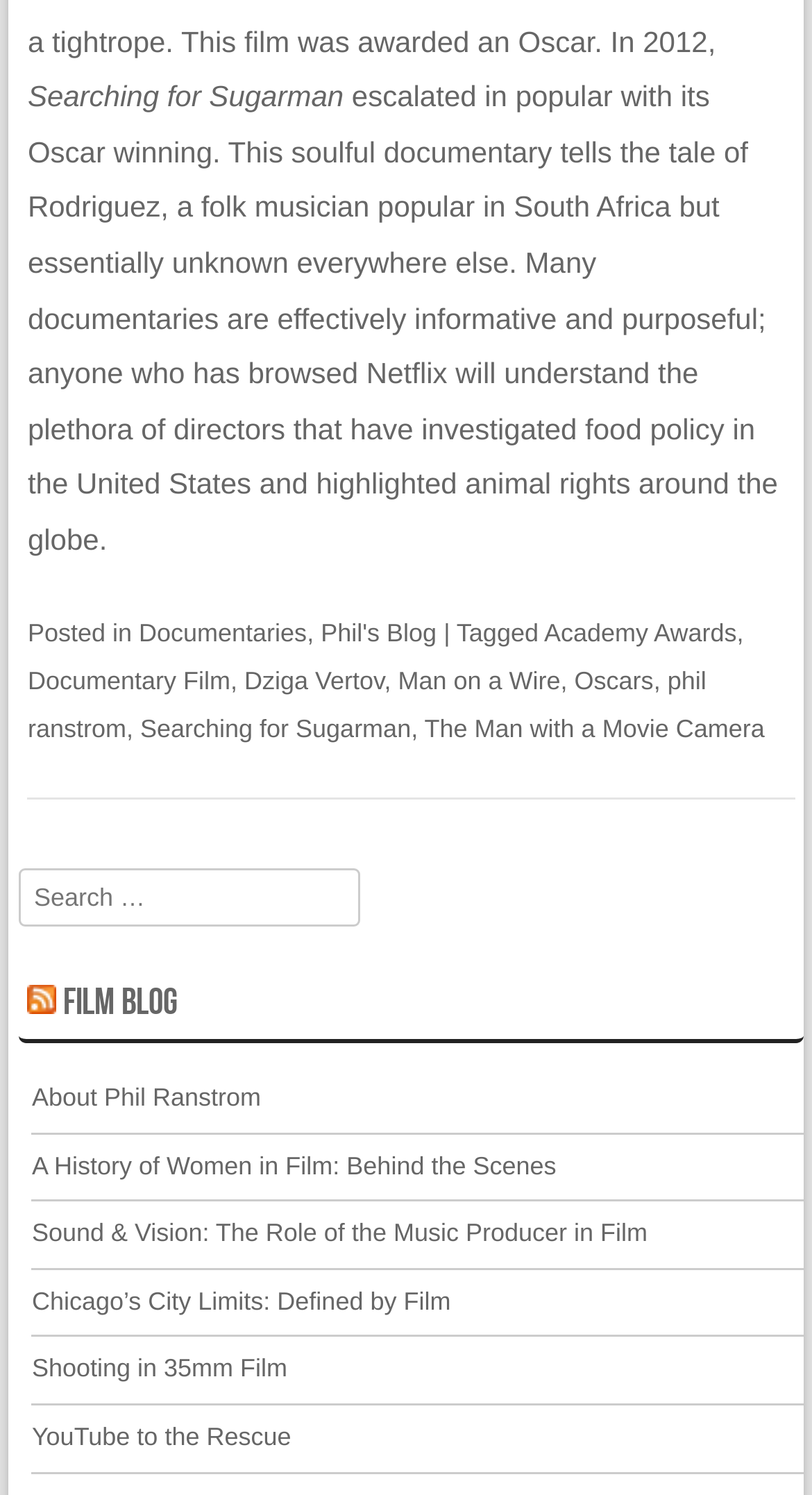Please study the image and answer the question comprehensively:
What is the title of the documentary?

The title of the documentary is mentioned in the StaticText element with the text 'Searching for Sugarman' at the top of the webpage.